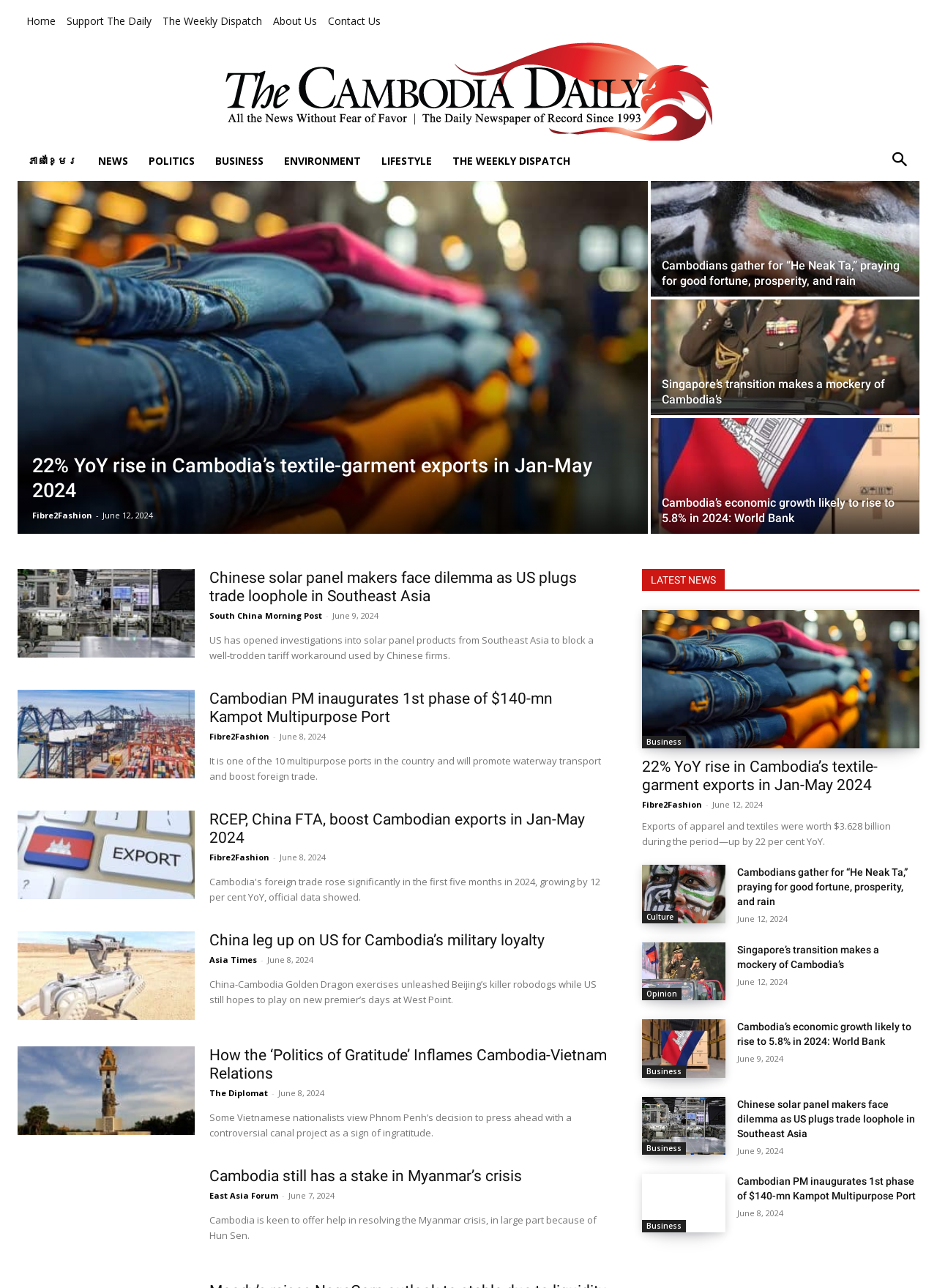How many news articles are displayed on the webpage?
Relying on the image, give a concise answer in one word or a brief phrase.

At least 10